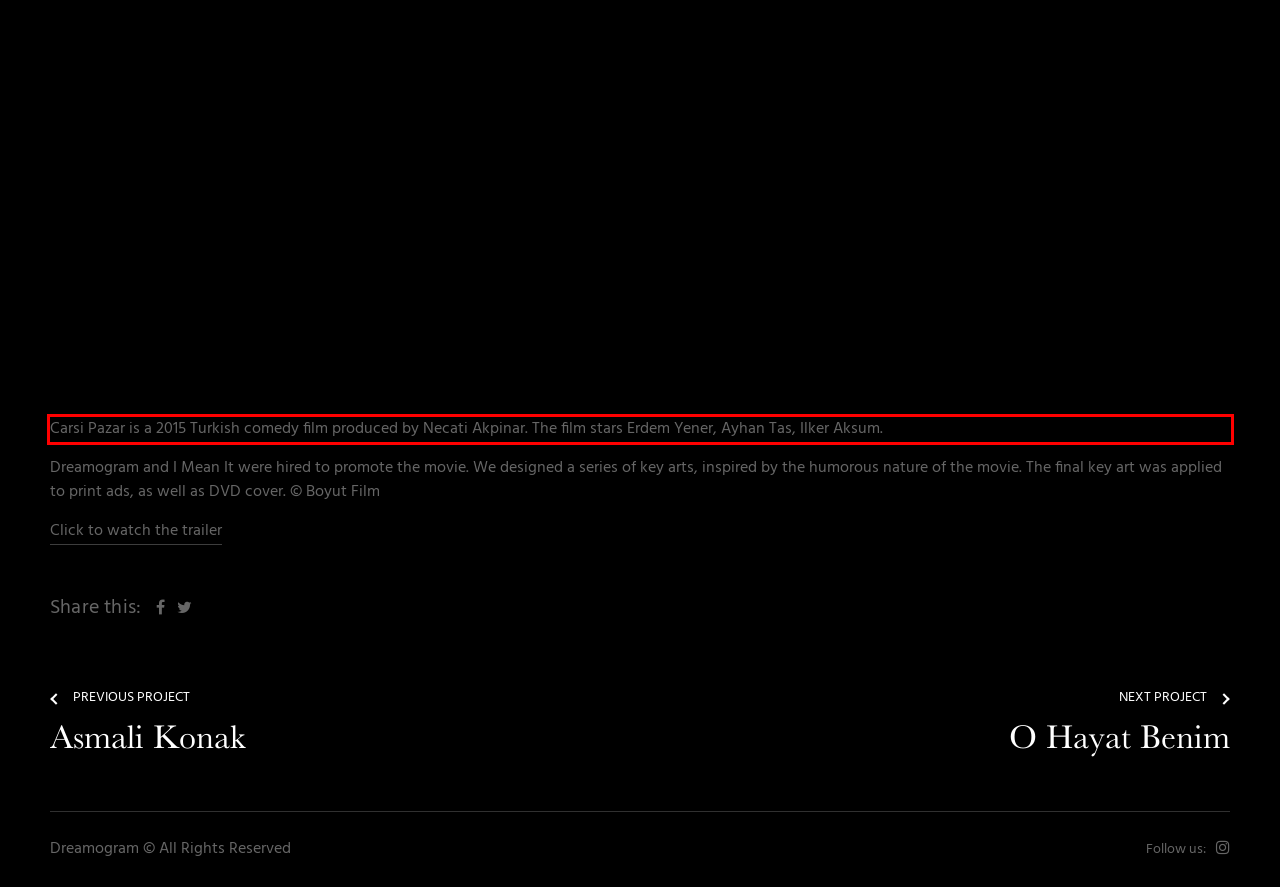Given a webpage screenshot, identify the text inside the red bounding box using OCR and extract it.

Carsi Pazar is a 2015 Turkish comedy film produced by Necati Akpinar. The film stars Erdem Yener, Ayhan Tas, Ilker Aksum.